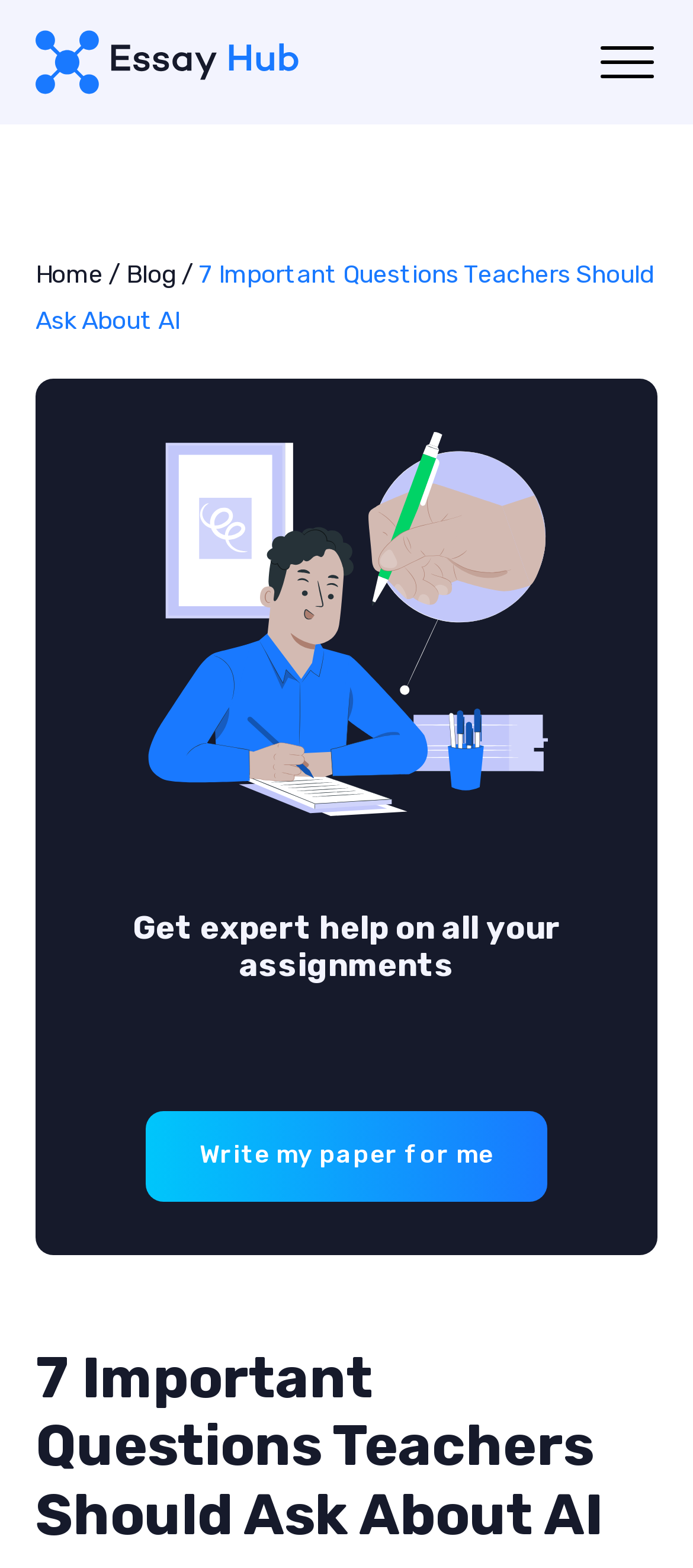From the given element description: "Blog", find the bounding box for the UI element. Provide the coordinates as four float numbers between 0 and 1, in the order [left, top, right, bottom].

[0.182, 0.166, 0.254, 0.185]